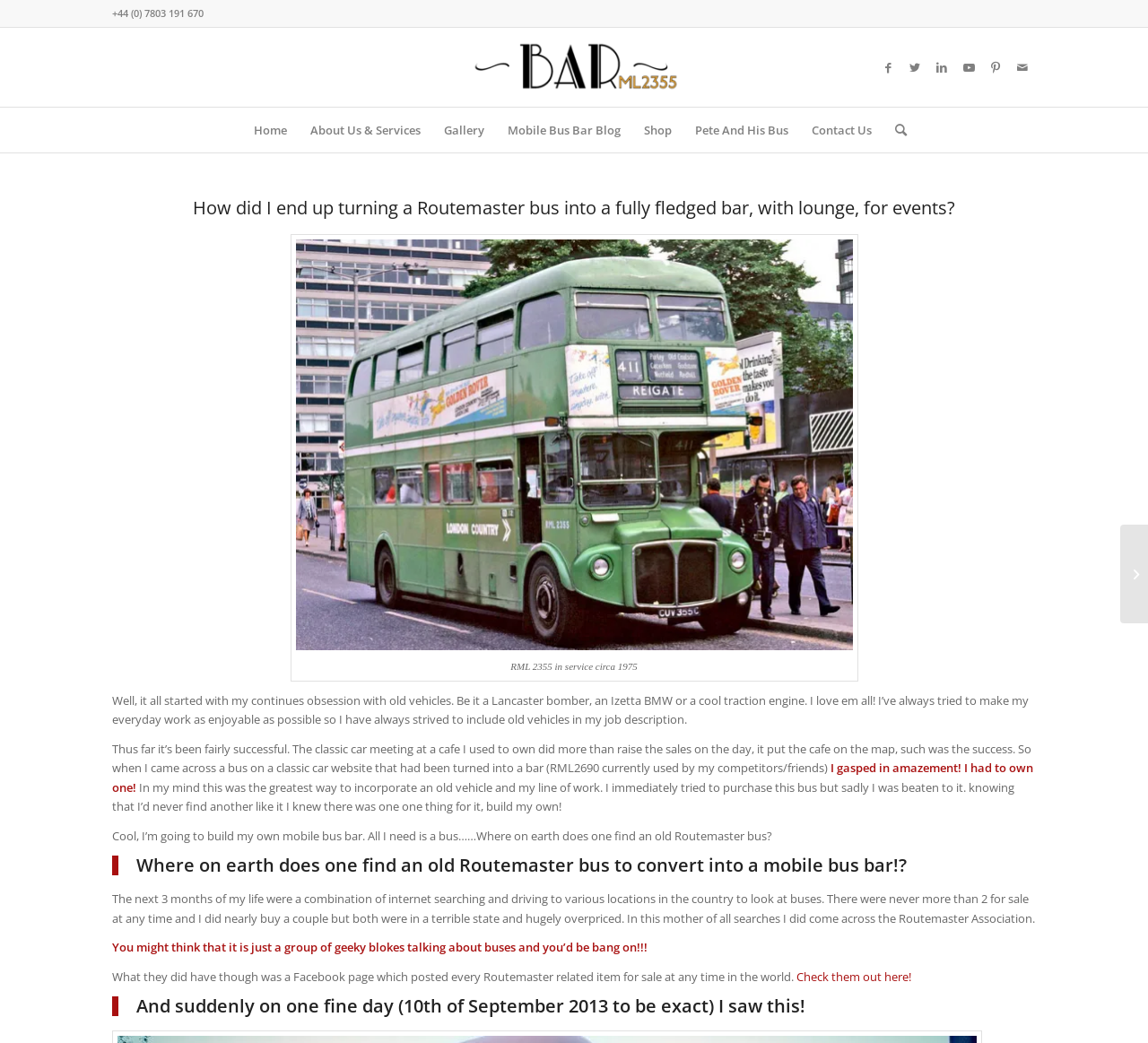Kindly respond to the following question with a single word or a brief phrase: 
How many images are on the webpage?

2